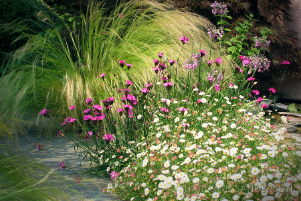What adds texture and movement to the composition?
We need a detailed and meticulous answer to the question.

According to the caption, 'gracefully swaying grasses' surround the flowers, adding texture and movement to the overall composition of the image.